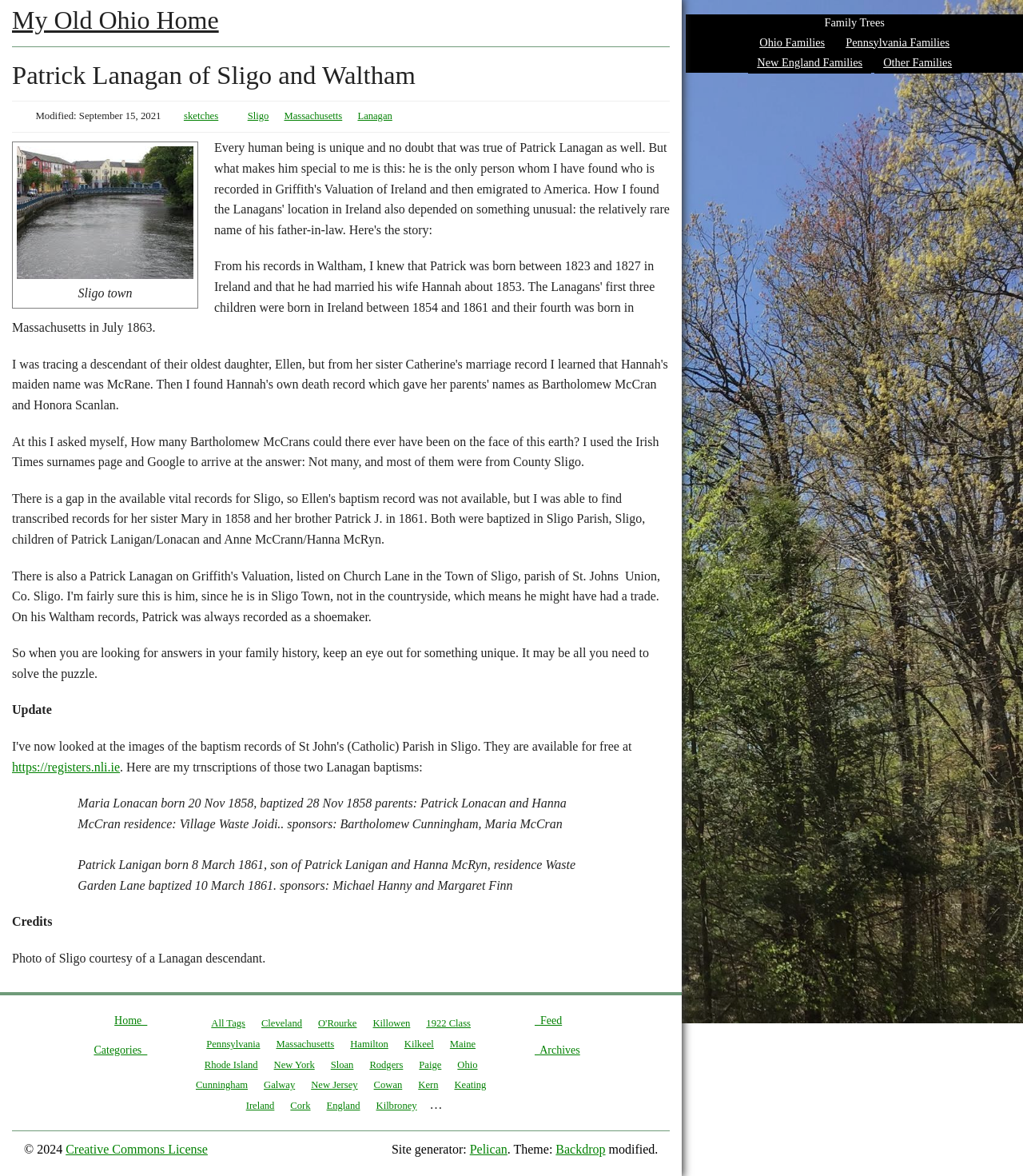Please indicate the bounding box coordinates for the clickable area to complete the following task: "Read the 'Credits' section". The coordinates should be specified as four float numbers between 0 and 1, i.e., [left, top, right, bottom].

[0.012, 0.778, 0.051, 0.789]